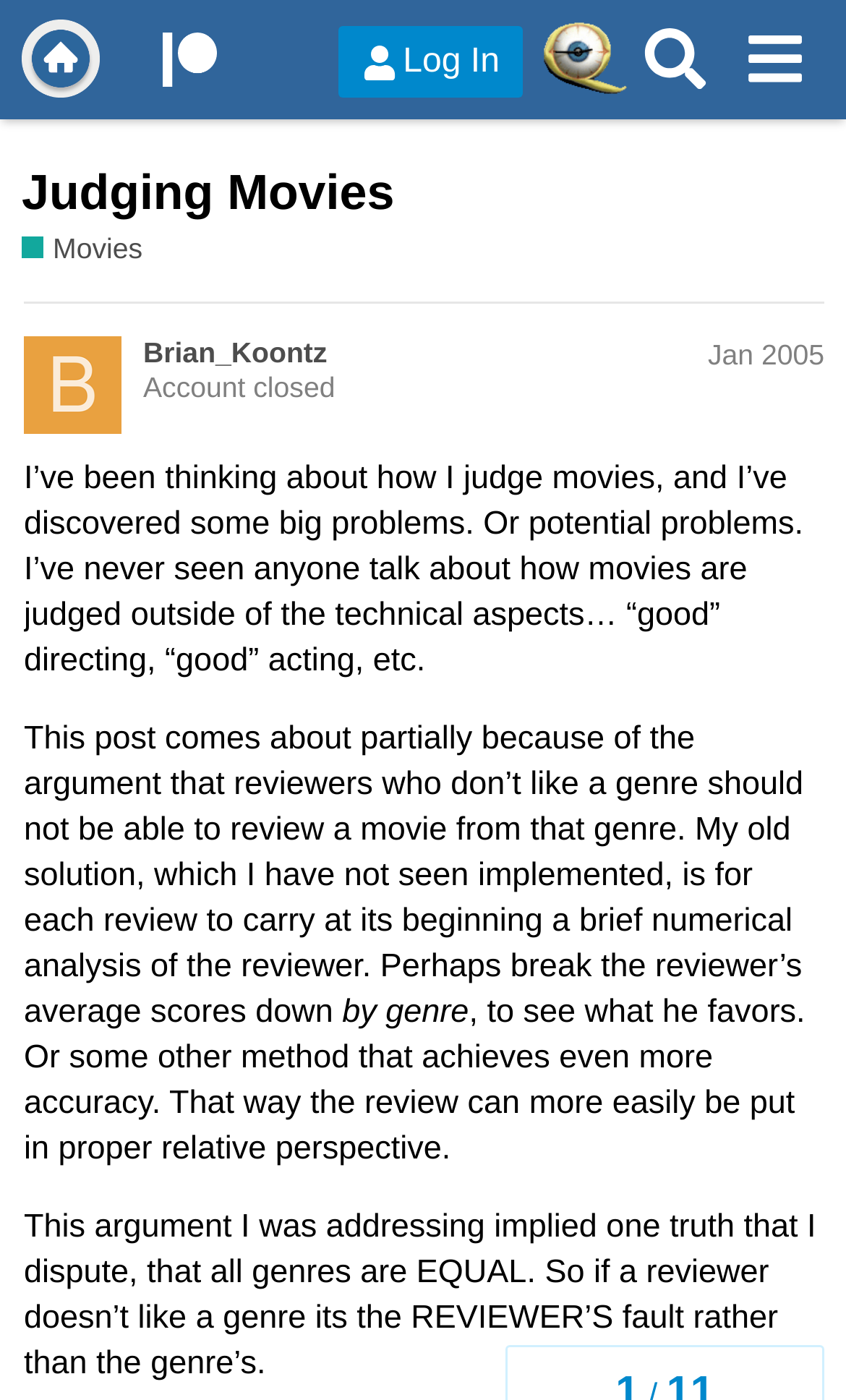Pinpoint the bounding box coordinates of the clickable area necessary to execute the following instruction: "Click the 'Log In' button". The coordinates should be given as four float numbers between 0 and 1, namely [left, top, right, bottom].

[0.399, 0.019, 0.619, 0.07]